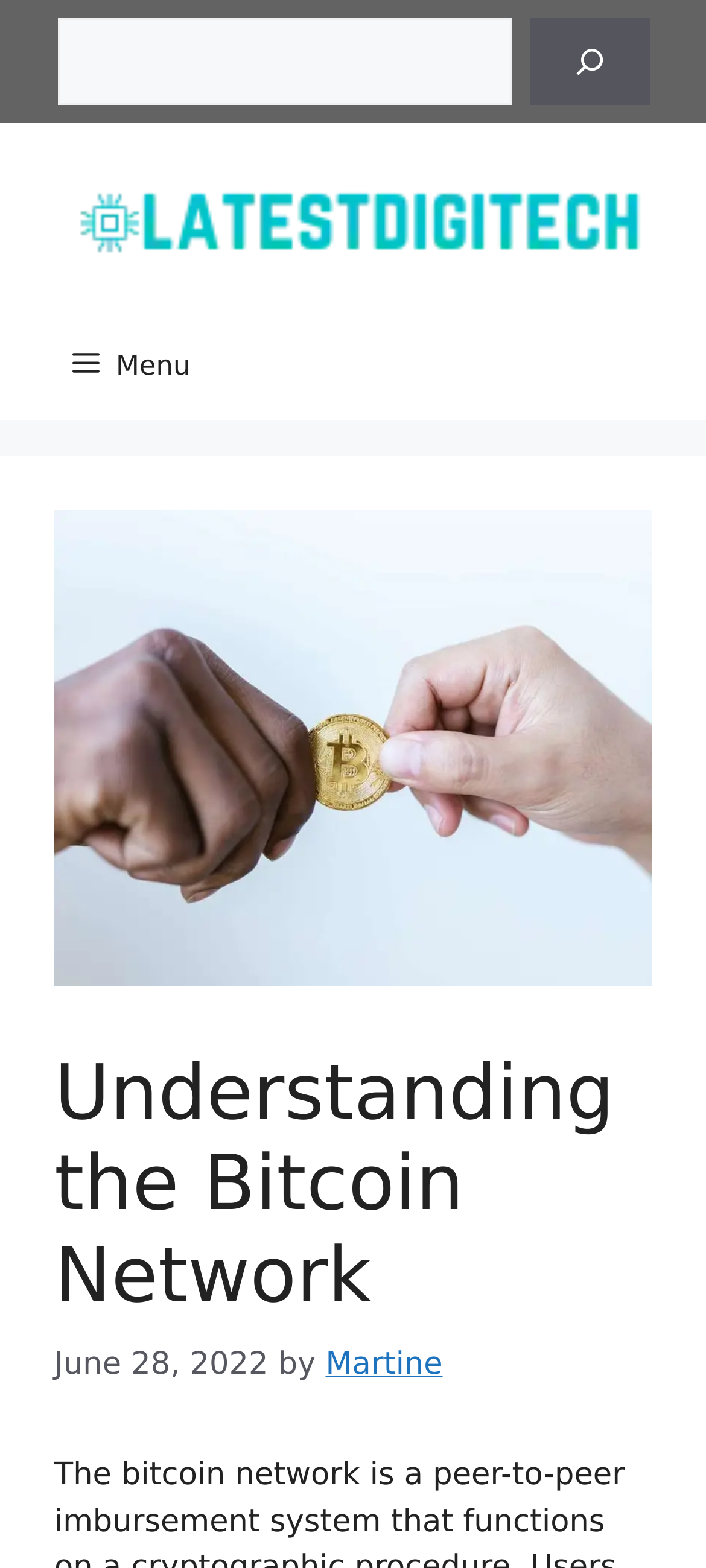Please answer the following query using a single word or phrase: 
What is the name of the website?

Latestdigitech